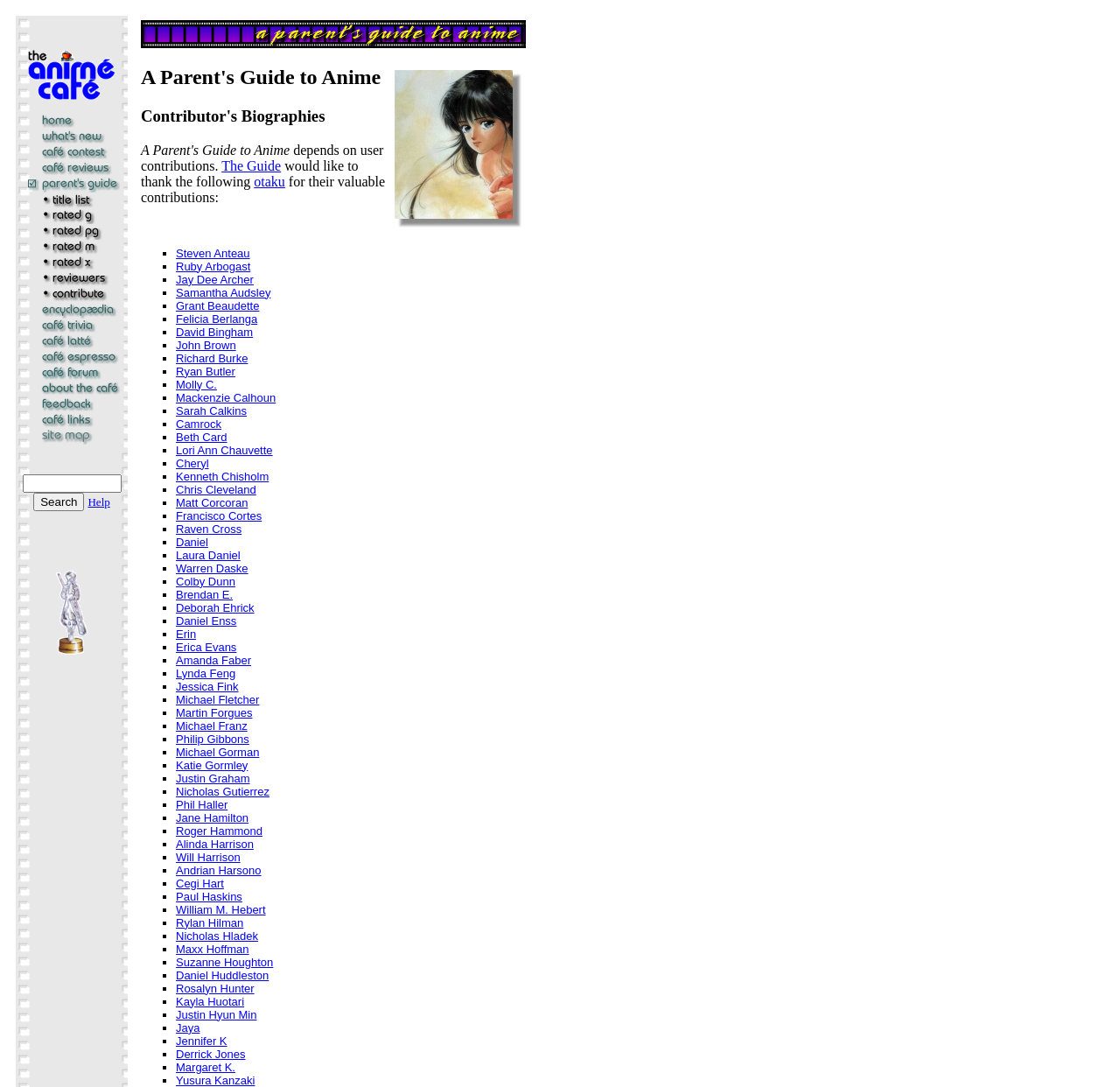Indicate the bounding box coordinates of the clickable region to achieve the following instruction: "go to homepage."

[0.018, 0.108, 0.11, 0.122]